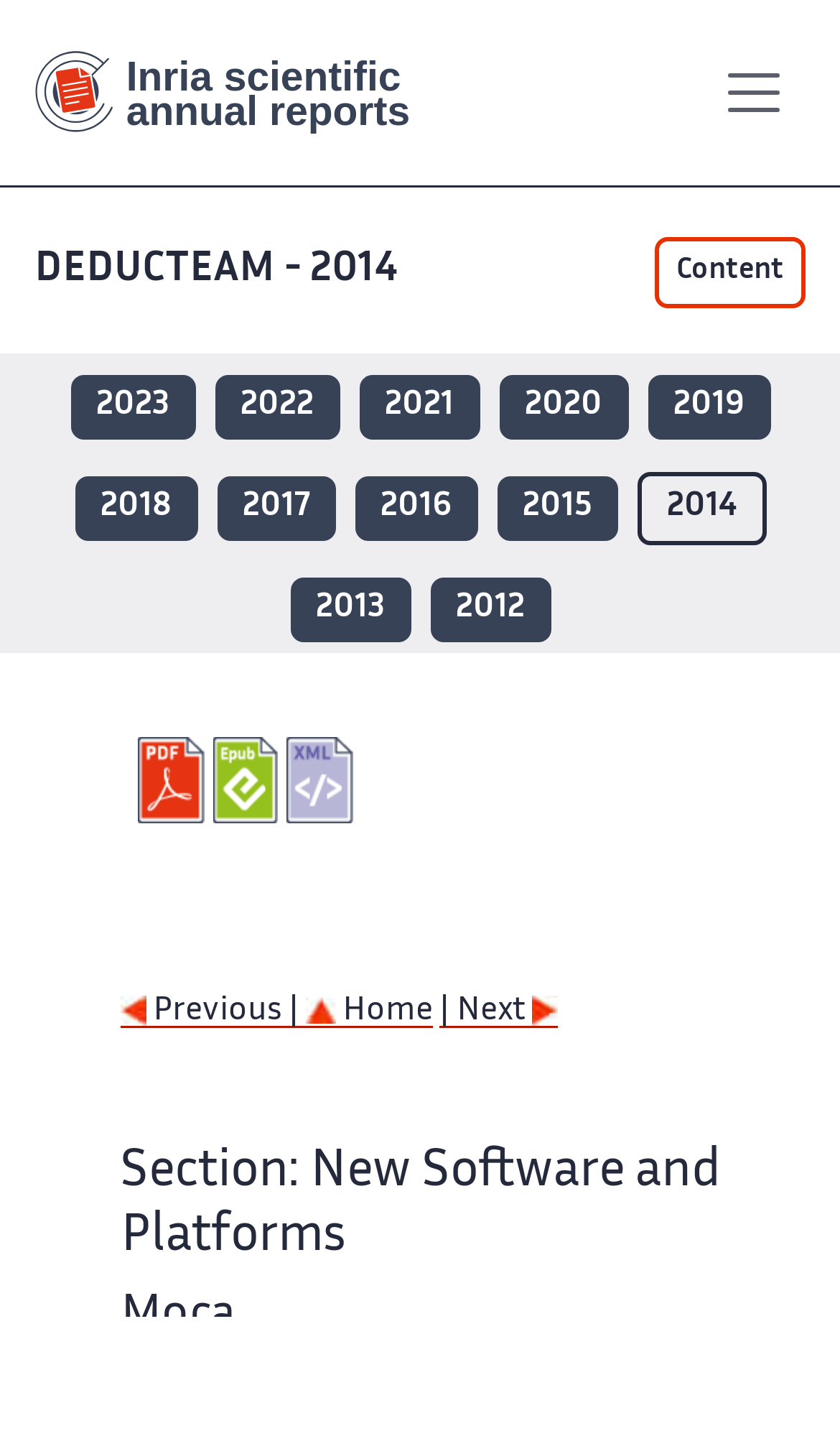Locate the bounding box coordinates of the clickable element to fulfill the following instruction: "Access deducteam reports by year". Provide the coordinates as four float numbers between 0 and 1 in the format [left, top, right, bottom].

[0.0, 0.246, 1.0, 0.456]